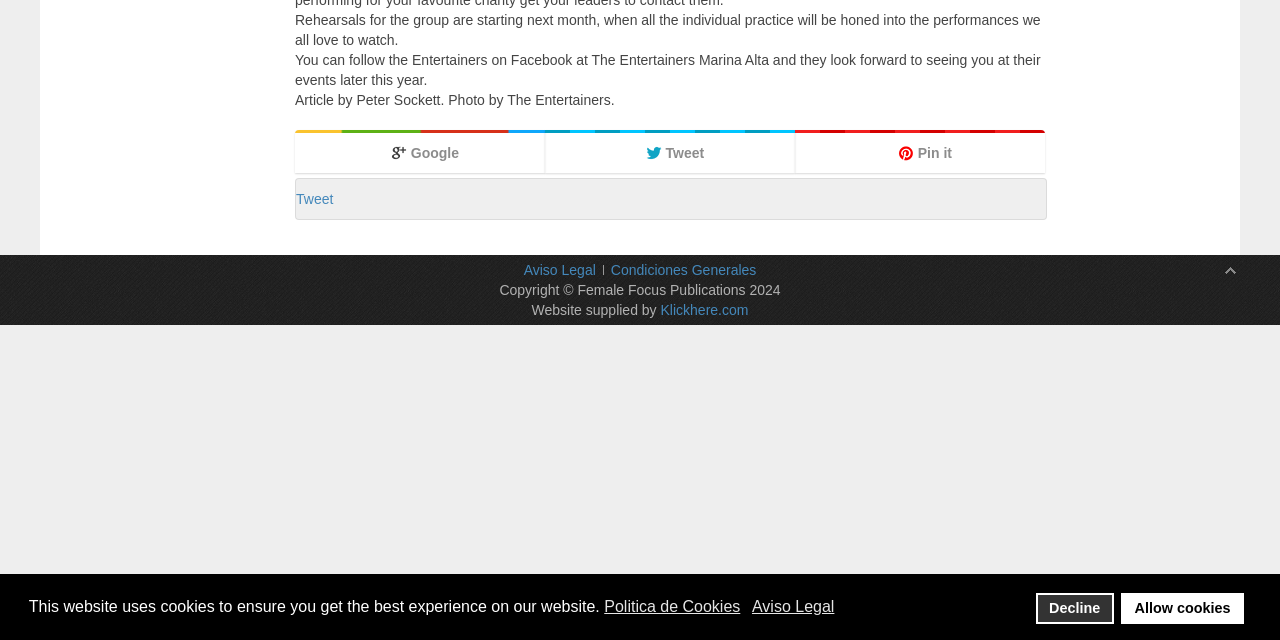Extract the bounding box for the UI element that matches this description: "Allow cookies".

[0.876, 0.926, 0.972, 0.975]